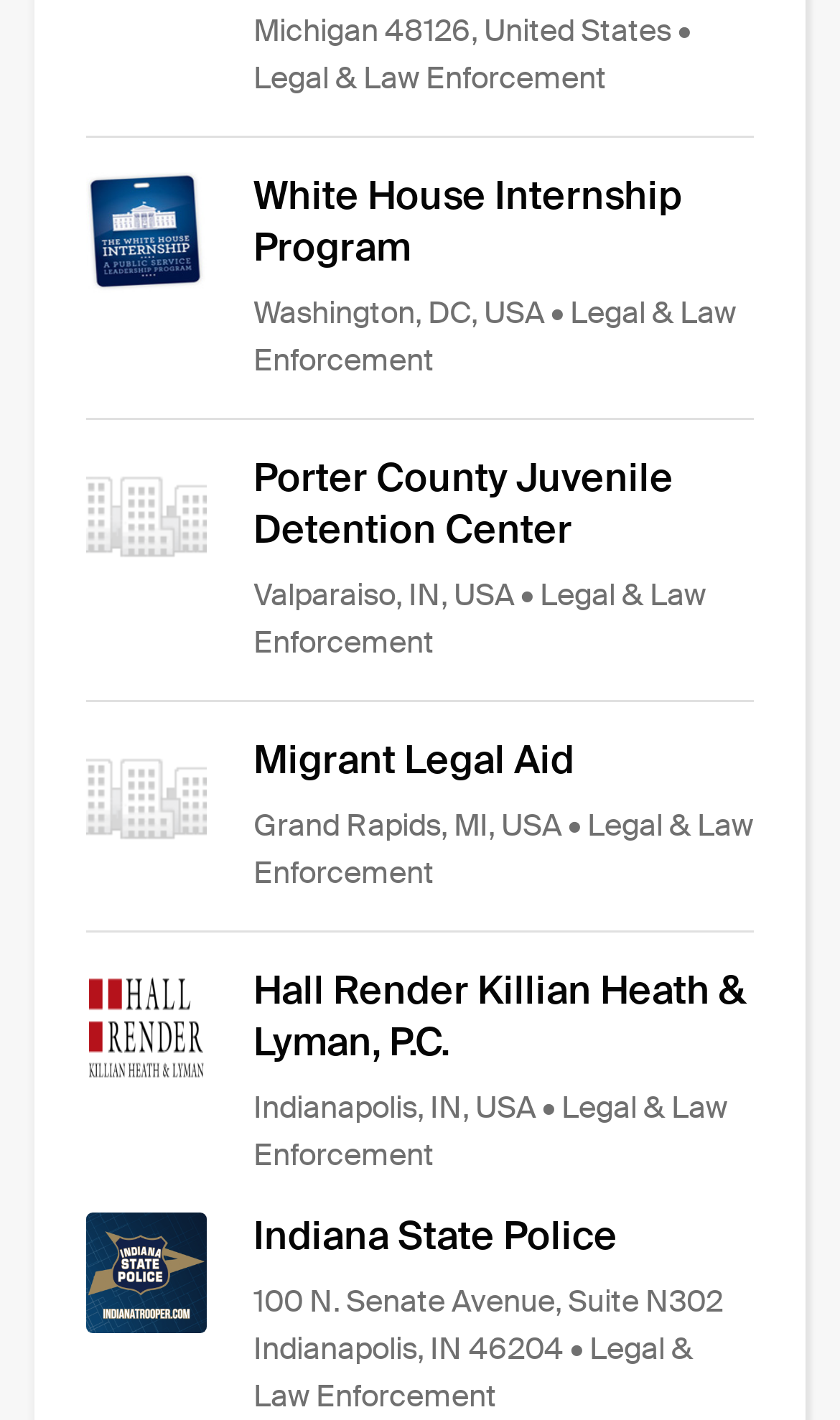Please provide a detailed answer to the question below by examining the image:
What is the location of the Porter County Juvenile Detention Center?

I found the link 'Porter County Juvenile Detention Center' and its corresponding StaticText 'Valparaiso, IN, USA', which indicates the location of the Porter County Juvenile Detention Center.